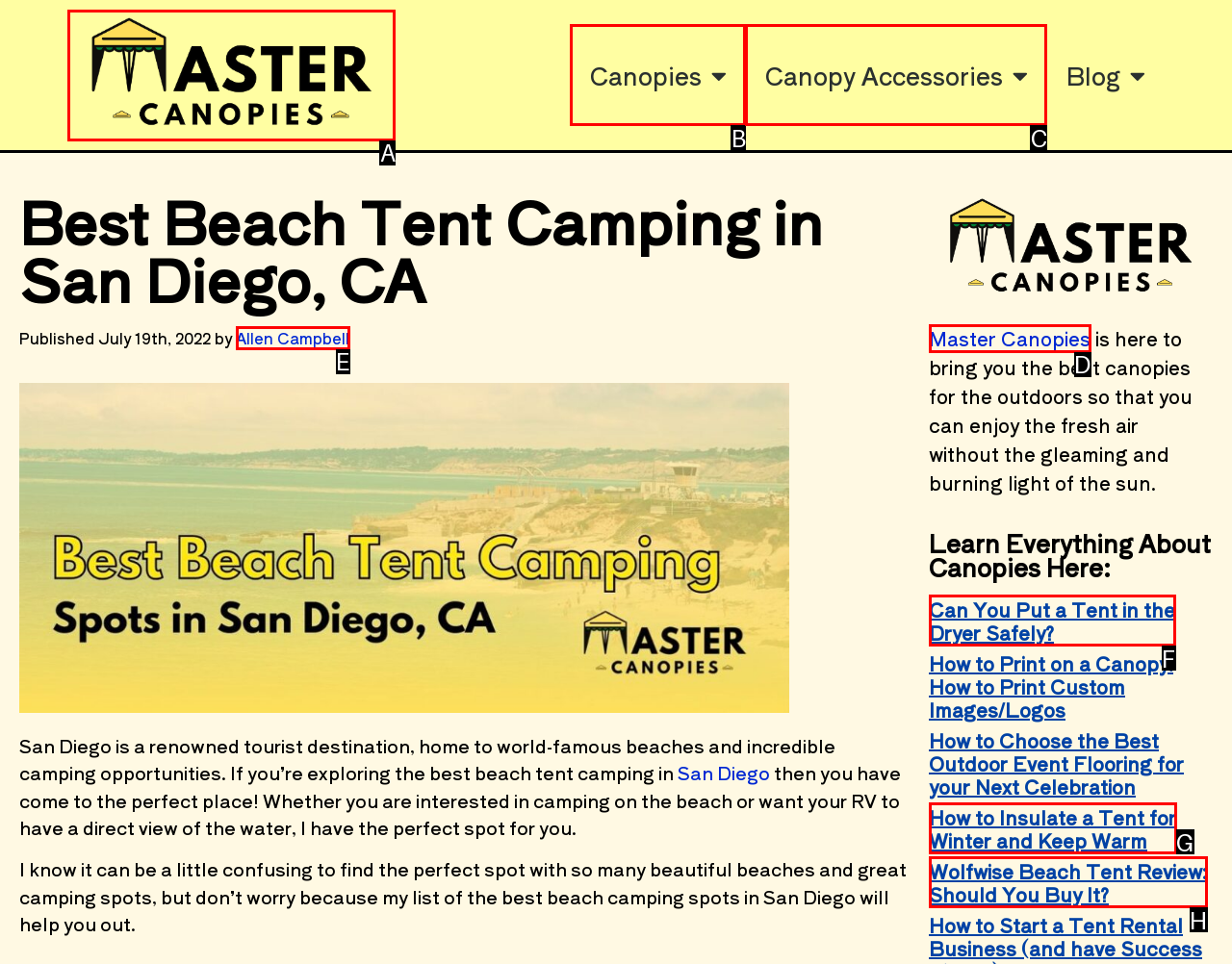Determine the HTML element that best aligns with the description: Canopies
Answer with the appropriate letter from the listed options.

B